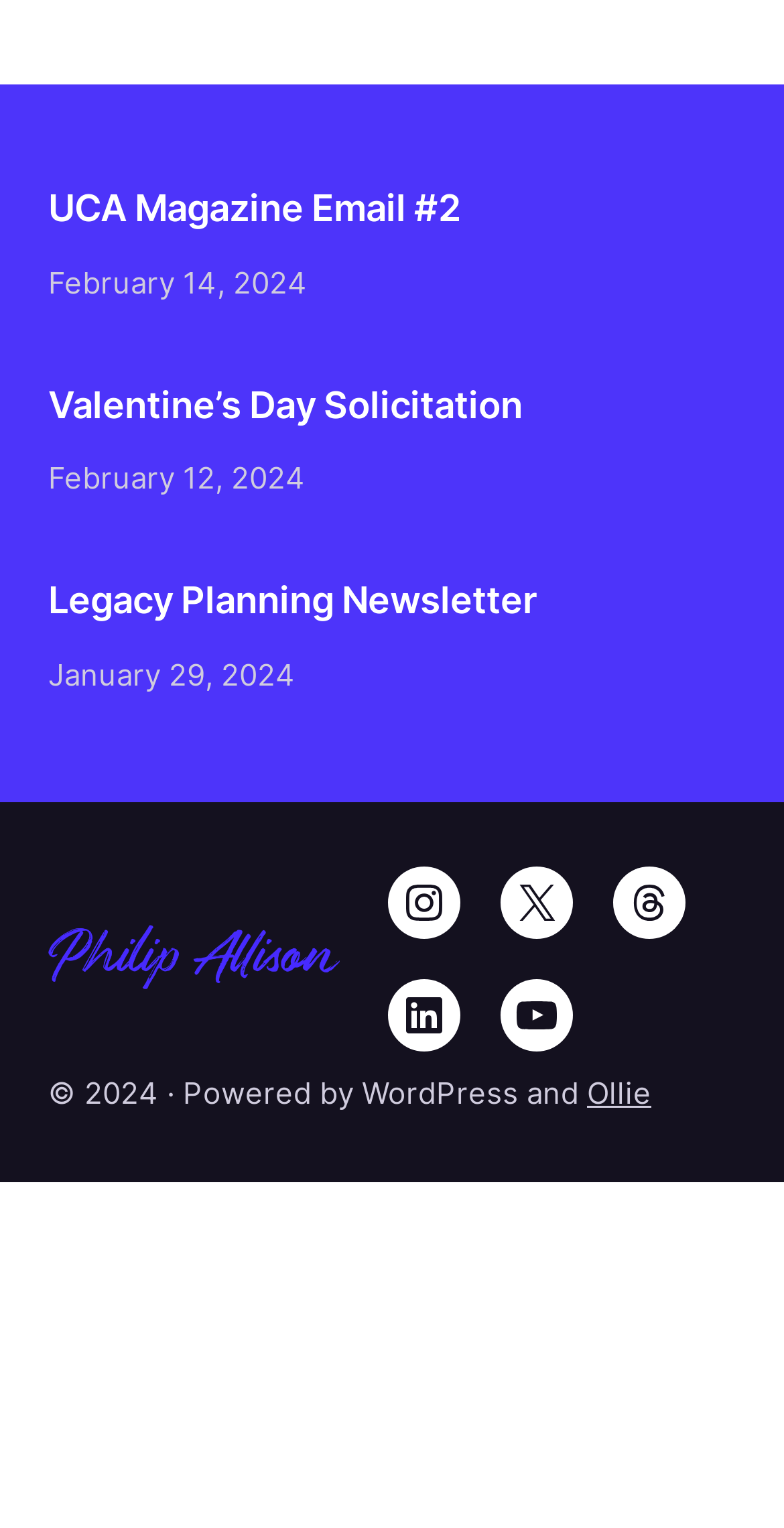Kindly determine the bounding box coordinates for the clickable area to achieve the given instruction: "visit Philip Allison's page".

[0.062, 0.603, 0.432, 0.652]